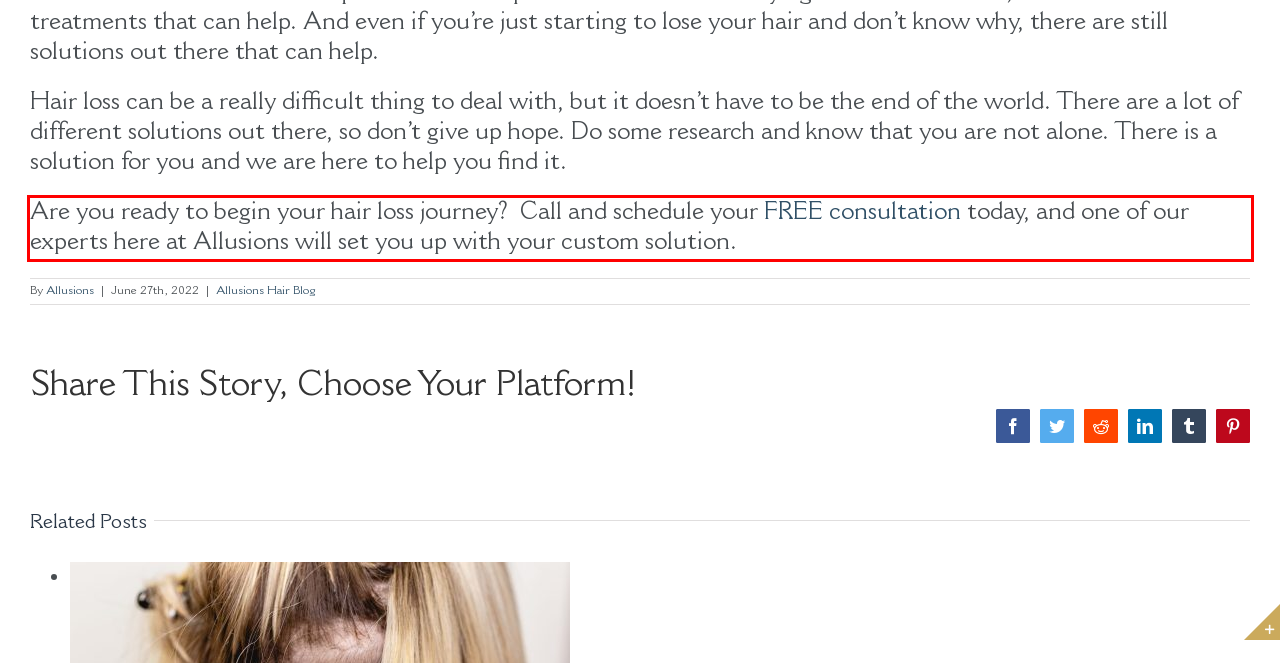Please examine the screenshot of the webpage and read the text present within the red rectangle bounding box.

Are you ready to begin your hair loss journey? Call and schedule your FREE consultation today, and one of our experts here at Allusions will set you up with your custom solution.